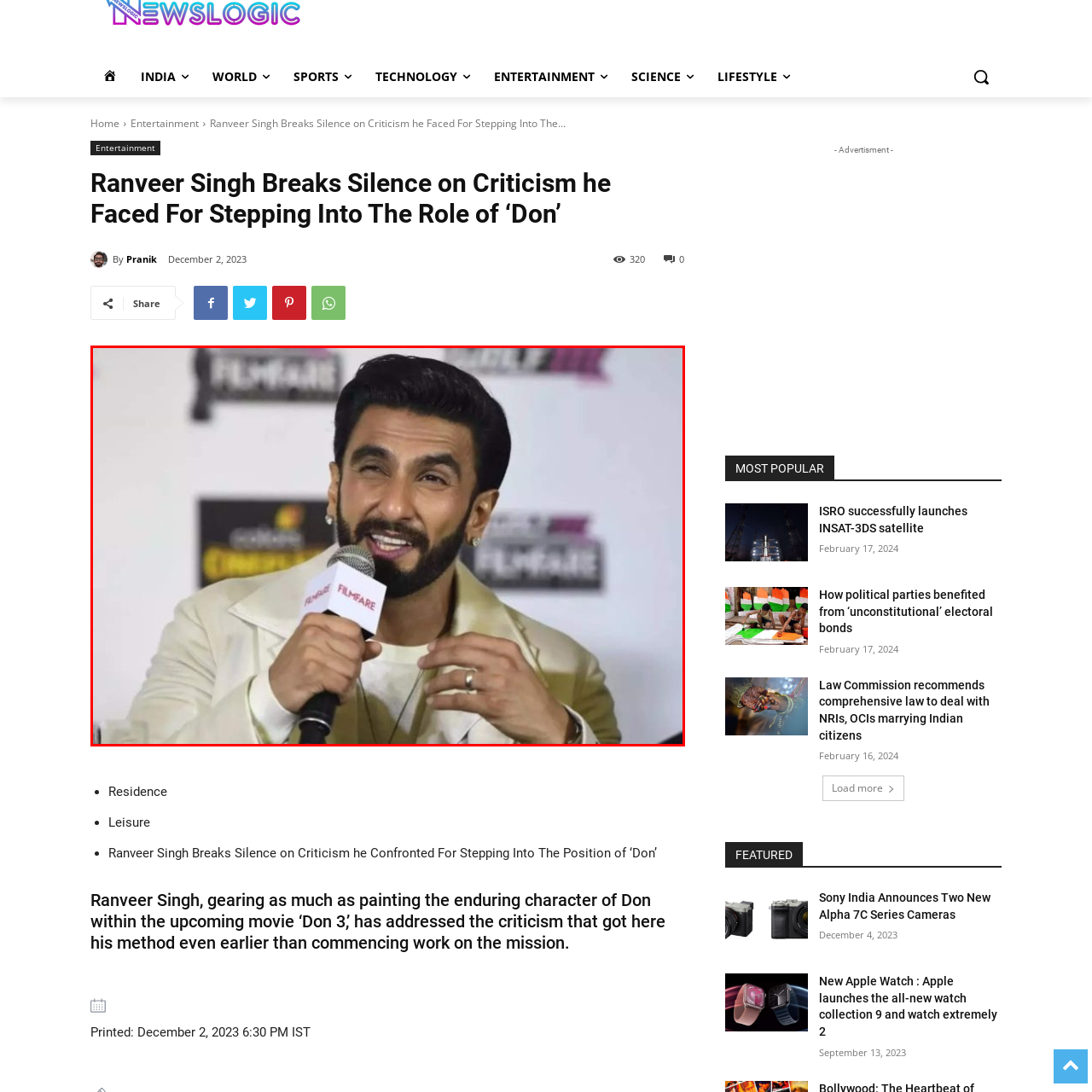Thoroughly describe the content of the image found within the red border.

In this image, Bollywood actor Ranveer Singh is seen speaking animatedly at a press event, likely related to his upcoming film roles or ongoing projects. Dressed in a stylish cream-colored outfit, he holds a microphone, emphasizing his engaging presence as he conveys his thoughts. The backdrop features the Filmfare logo, suggesting the event's association with this prominent Indian film awards platform. His expressive gestures and enthusiastic demeanor reflect his charismatic personality, making him a standout figure in the entertainment industry. This moment captures not just his fashion sense but also his ability to connect with audiences, highlighting the excitement around his career and upcoming performances.